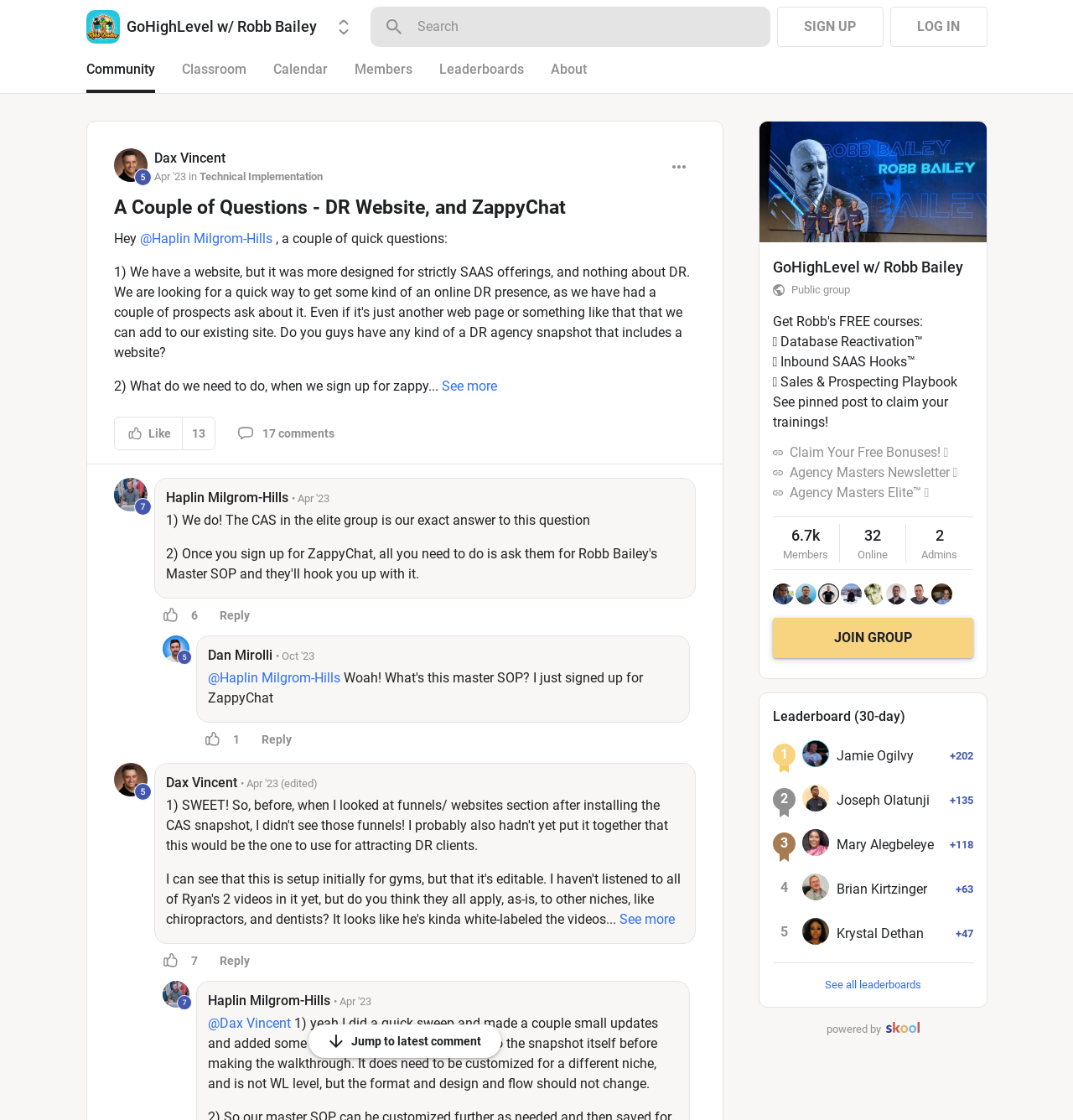Highlight the bounding box coordinates of the element that should be clicked to carry out the following instruction: "Click on the 'SIGN UP' button". The coordinates must be given as four float numbers ranging from 0 to 1, i.e., [left, top, right, bottom].

[0.724, 0.006, 0.823, 0.042]